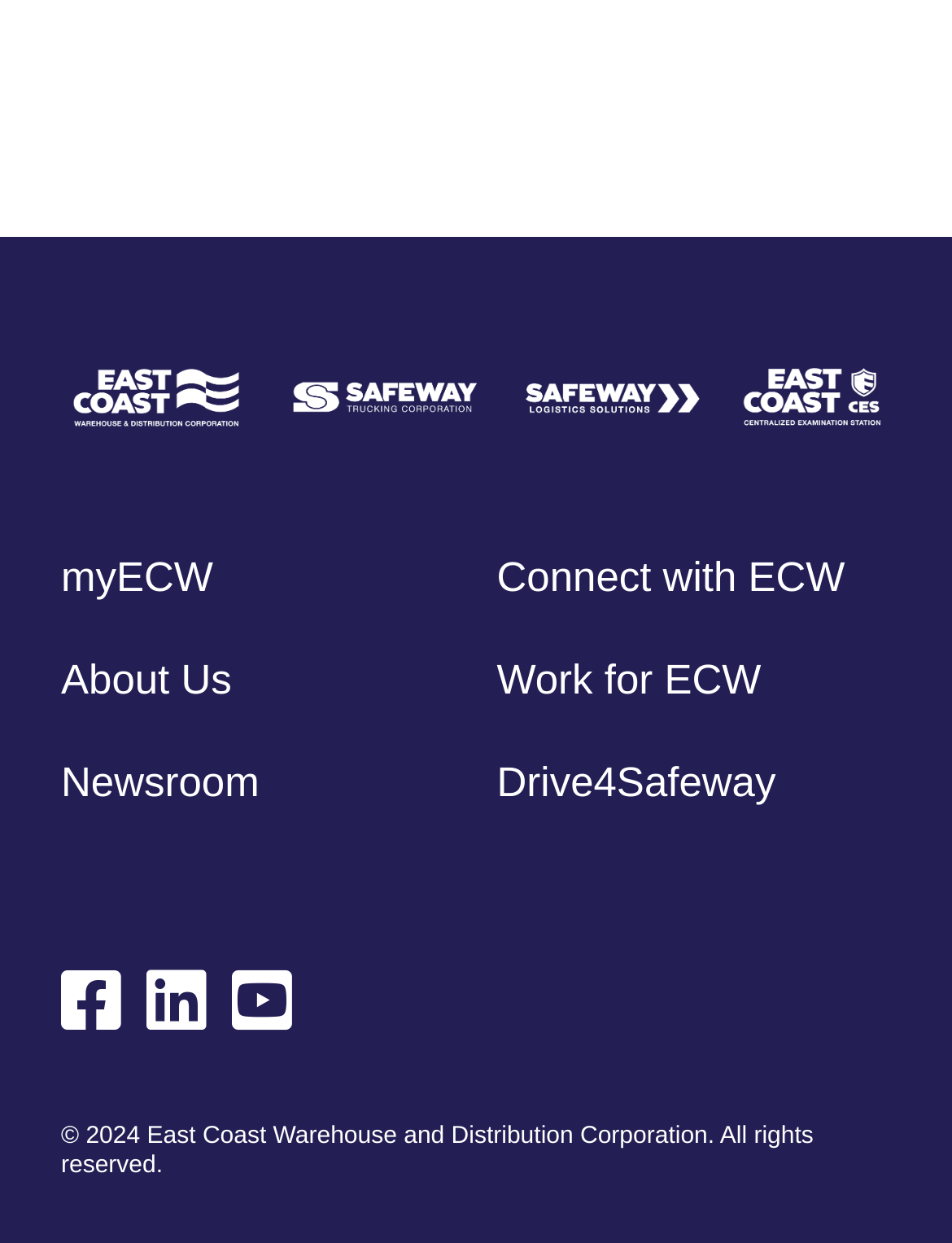What is the name of the program mentioned?
Provide a concise answer using a single word or phrase based on the image.

Drive4Safeway